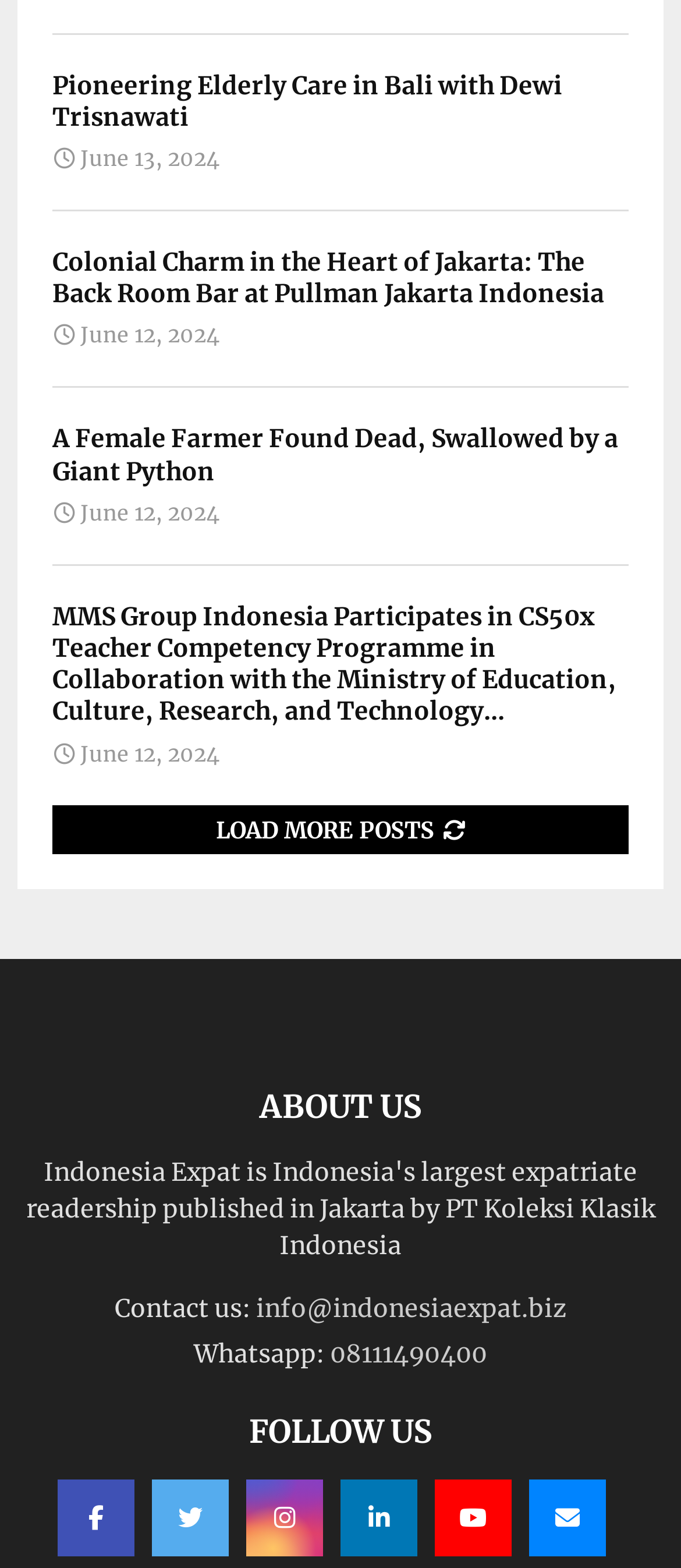Answer succinctly with a single word or phrase:
What is the title of the second article?

Colonial Charm in the Heart of Jakarta